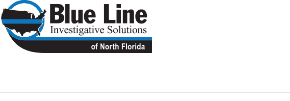What is highlighted by the striking banner in the logo?
Using the information from the image, answer the question thoroughly.

According to the caption, the striking banner in the logo highlights the company's name and regional association, which suggests that the banner is used to draw attention to these specific details.